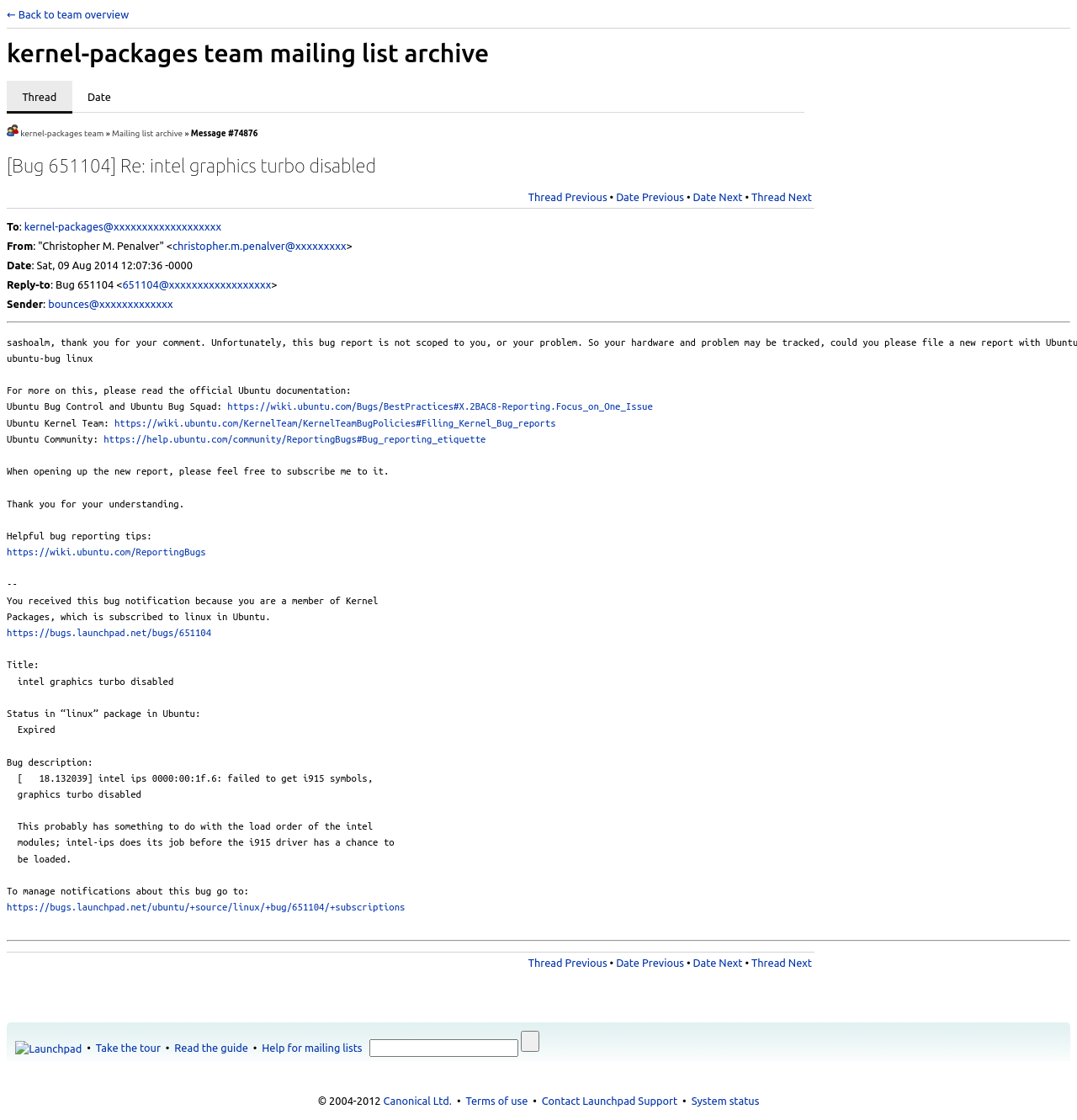Please specify the bounding box coordinates of the area that should be clicked to accomplish the following instruction: "Click on Become a member today!". The coordinates should consist of four float numbers between 0 and 1, i.e., [left, top, right, bottom].

None